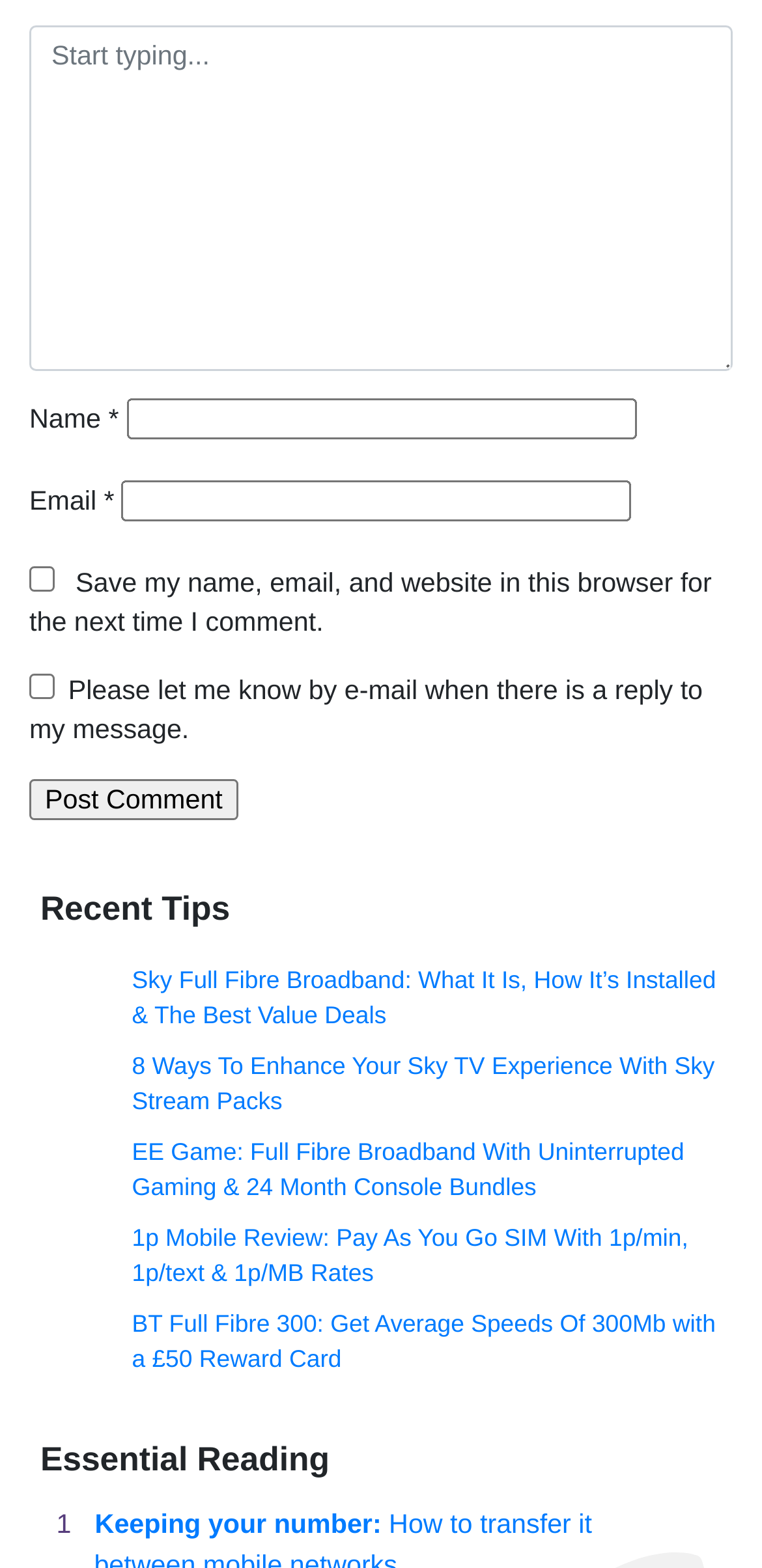Based on the description "name="f523e52696" placeholder="Start typing..."", find the bounding box of the specified UI element.

[0.038, 0.016, 0.962, 0.237]